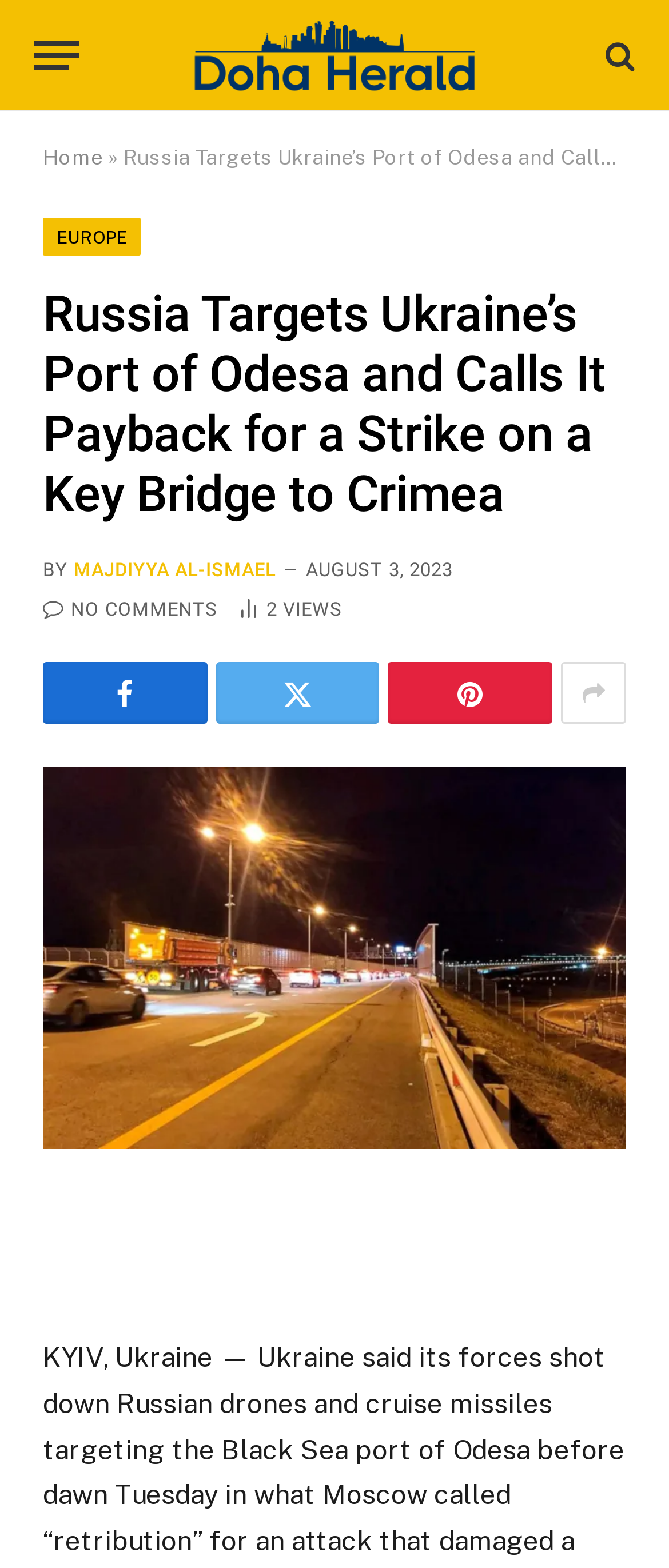Identify the bounding box coordinates for the region to click in order to carry out this instruction: "Click the menu button". Provide the coordinates using four float numbers between 0 and 1, formatted as [left, top, right, bottom].

[0.051, 0.011, 0.118, 0.06]